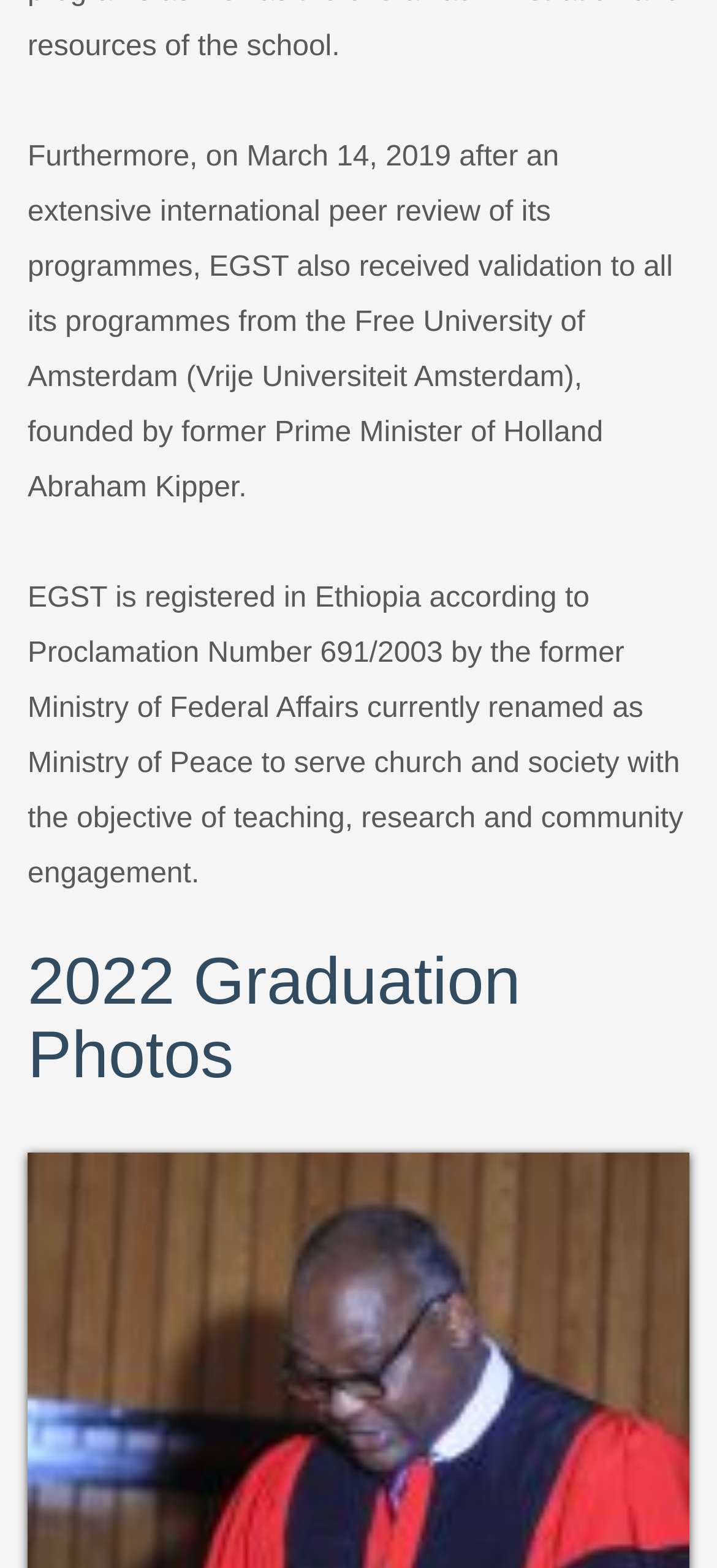Could you highlight the region that needs to be clicked to execute the instruction: "go to page 9"?

[0.738, 0.923, 0.795, 0.949]